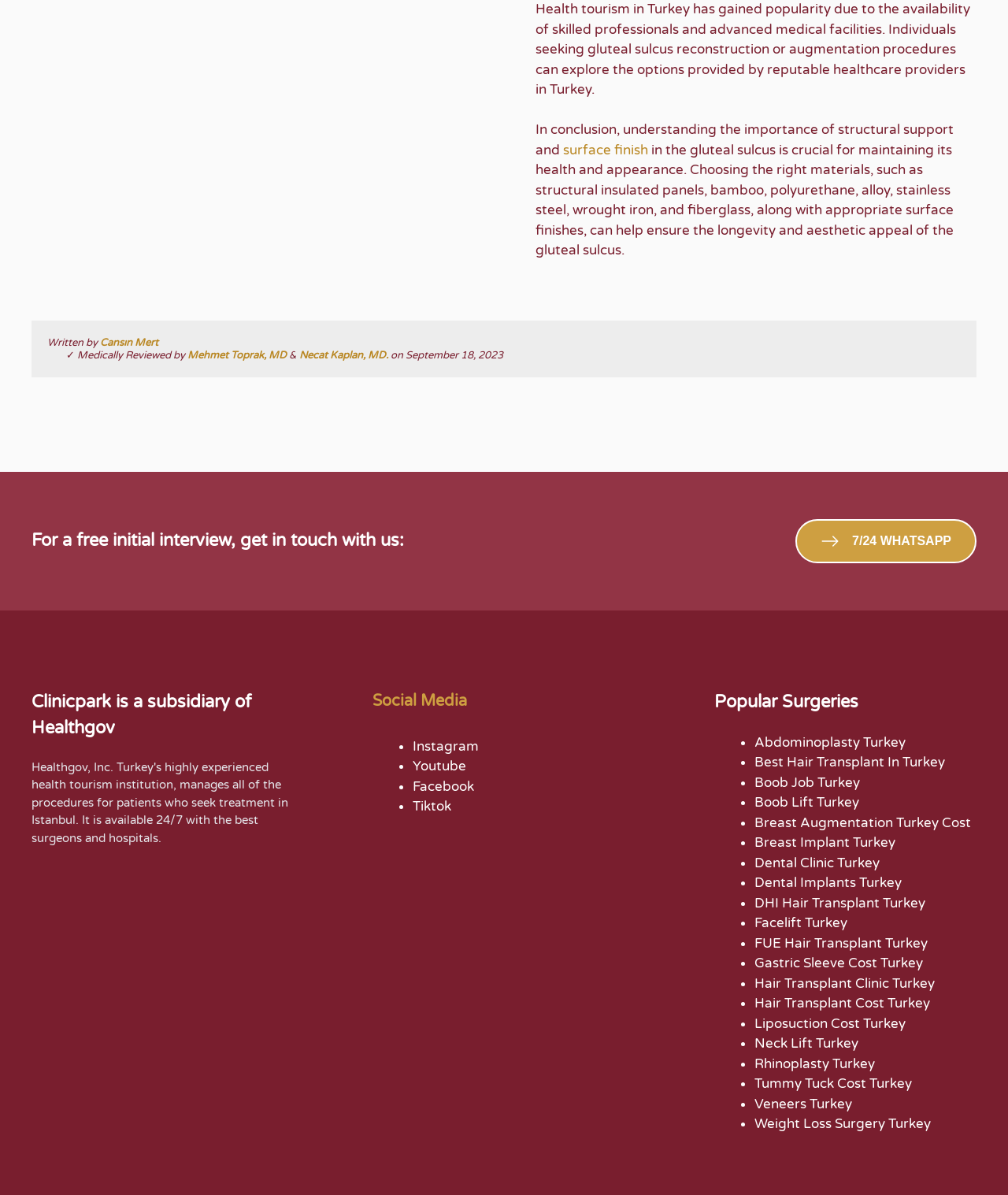Please specify the bounding box coordinates of the clickable region necessary for completing the following instruction: "Check the 'Cost' of a procedure". The coordinates must consist of four float numbers between 0 and 1, i.e., [left, top, right, bottom].

[0.934, 0.681, 0.963, 0.695]